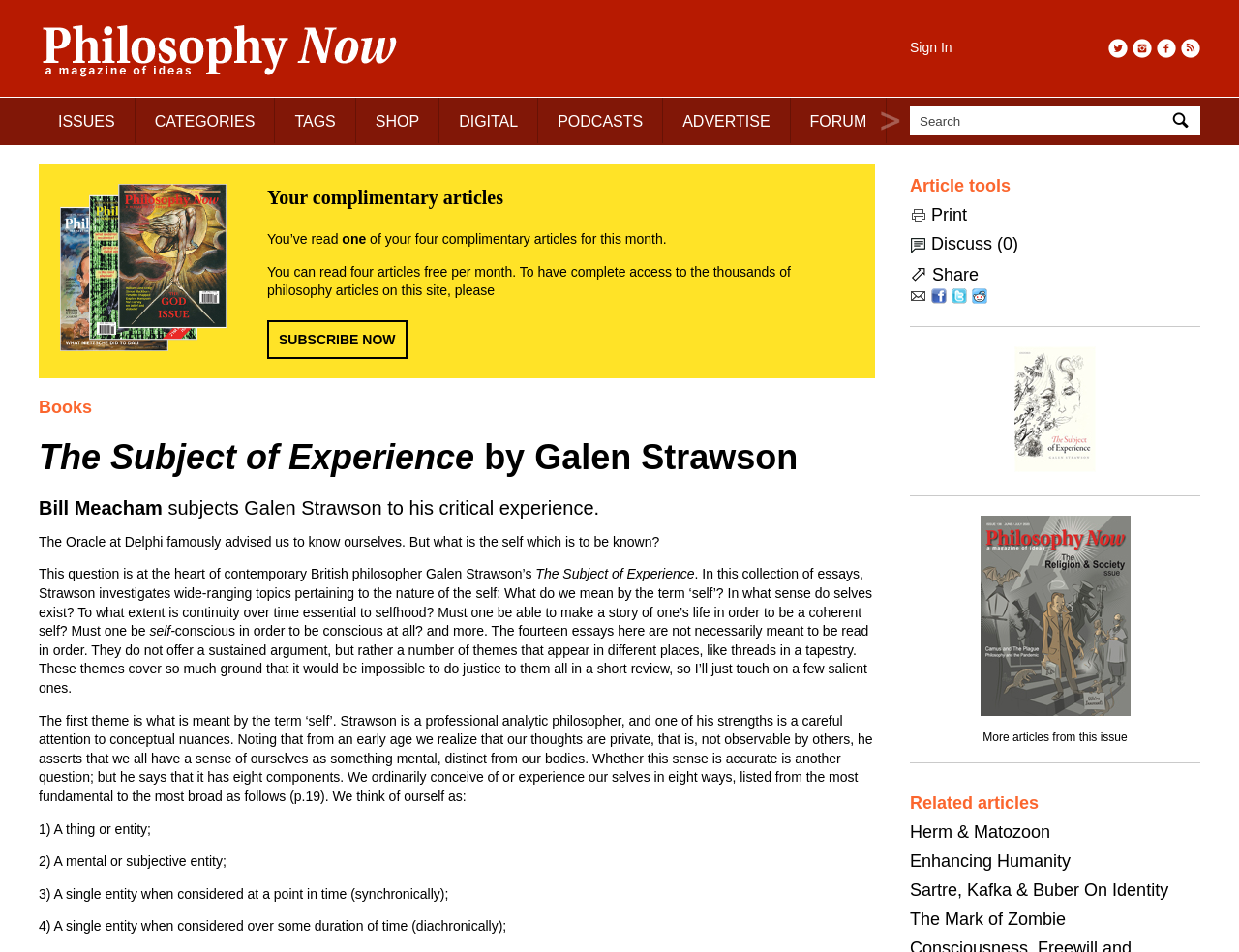Using the given element description, provide the bounding box coordinates (top-left x, top-left y, bottom-right x, bottom-right y) for the corresponding UI element in the screenshot: Herm & Matozoon

[0.734, 0.864, 0.848, 0.884]